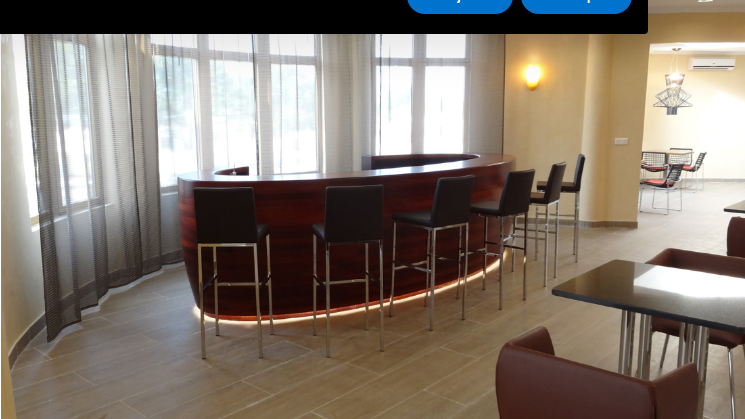Provide a thorough description of the image.

This image features a contemporary c-shaped wooden counter elegantly integrating seating arrangements in a bright, inviting environment. The bar counter, crafted from rich wood, is accentuated by soft, ambient lighting along its base, enhancing its aesthetic appeal. Surrounding the bar are sleek, modern stools that invite patrons to relax and enjoy their experience. Large windows draped with sheer curtains allow natural light to flood the space, creating an airy and open atmosphere. In the background, additional seating areas with stylish tables and chairs are visible, contributing to the overall sophisticated design of the restaurant setting. This thoughtful arrangement reflects a harmonious blend of functionality and design within the OYO Restaurant Congo.